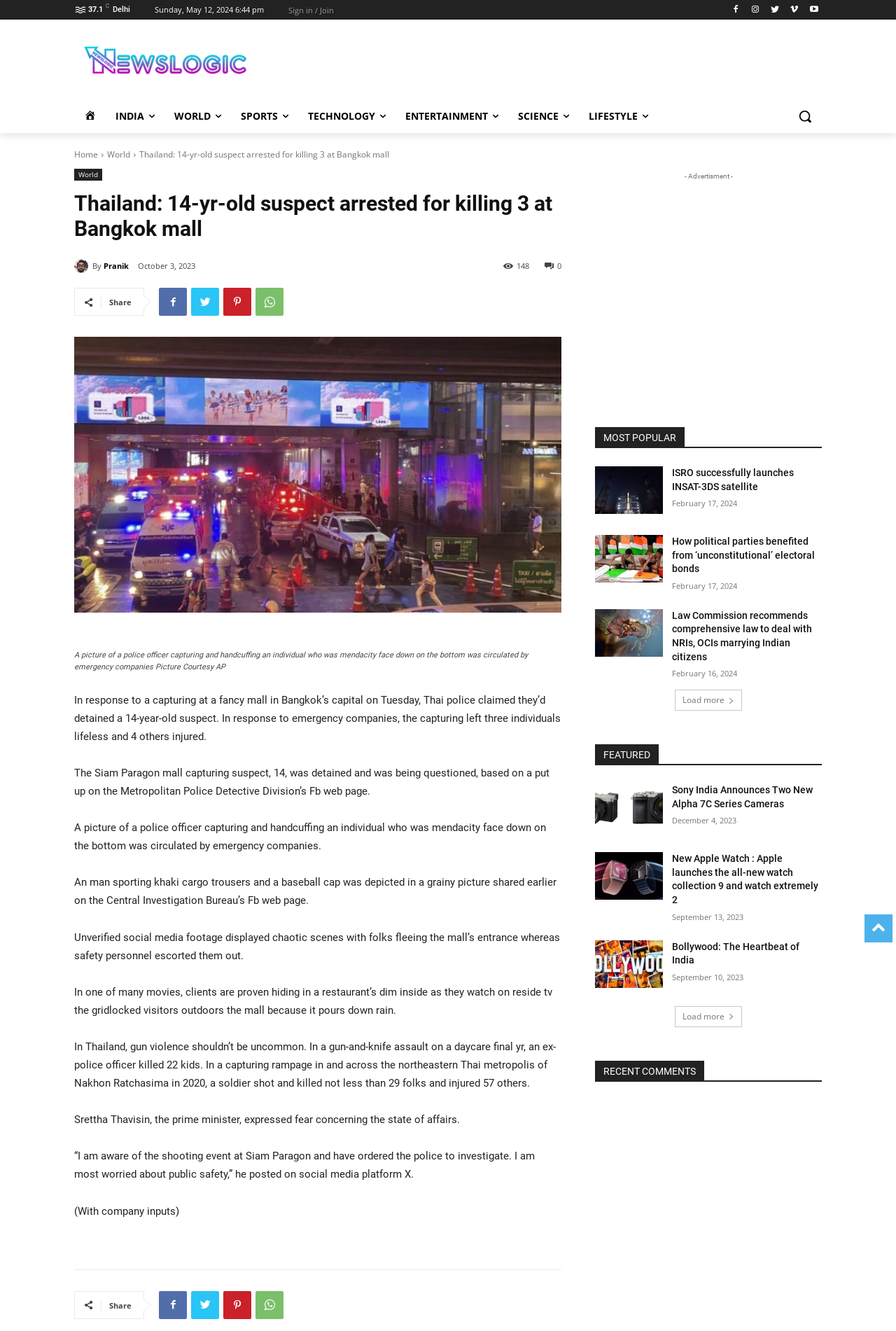How old is the suspect arrested for the shooting?
Answer with a single word or phrase, using the screenshot for reference.

14